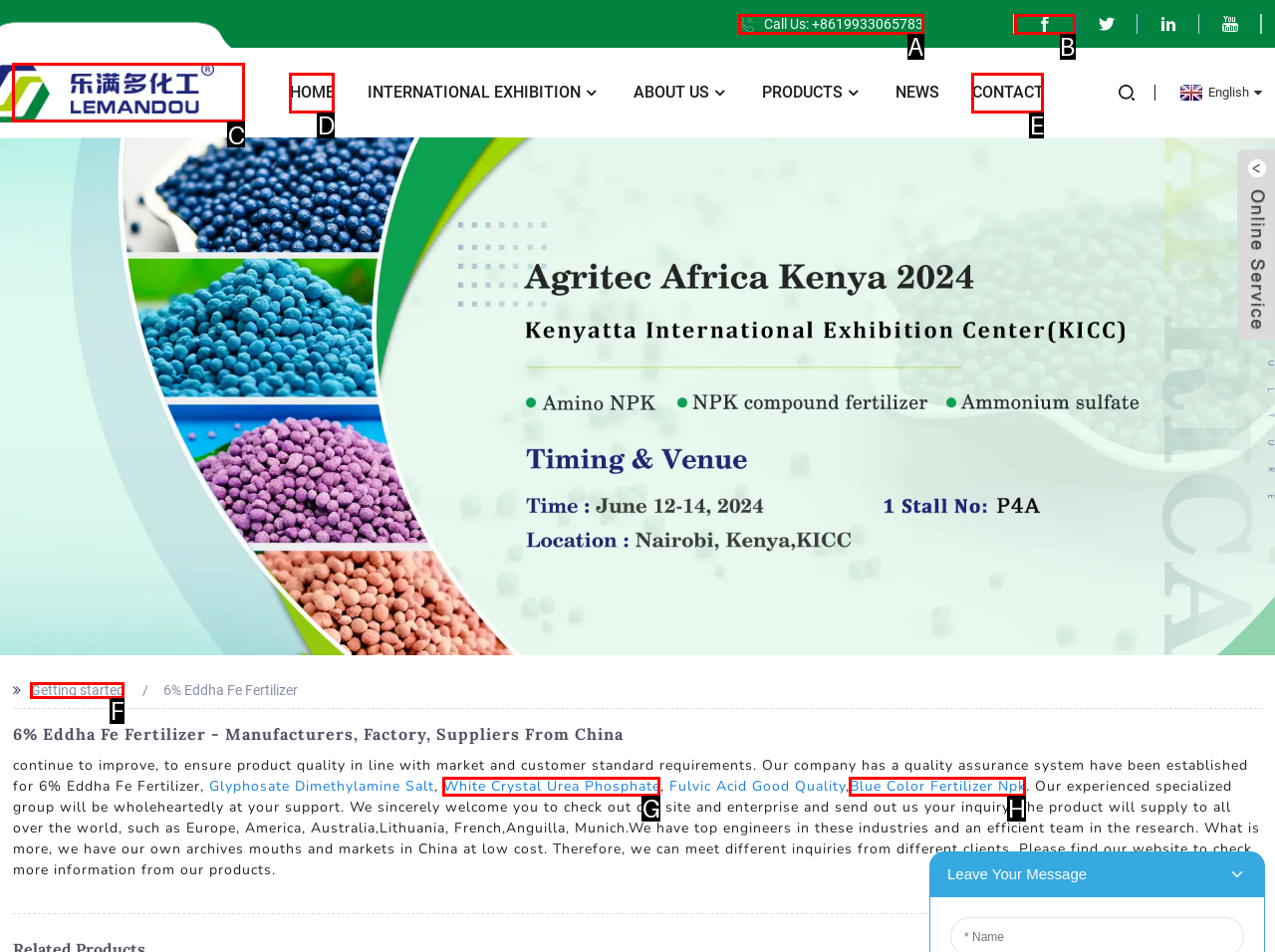Tell me which one HTML element best matches the description: everydaywefightorg@gmail.com Answer with the option's letter from the given choices directly.

None